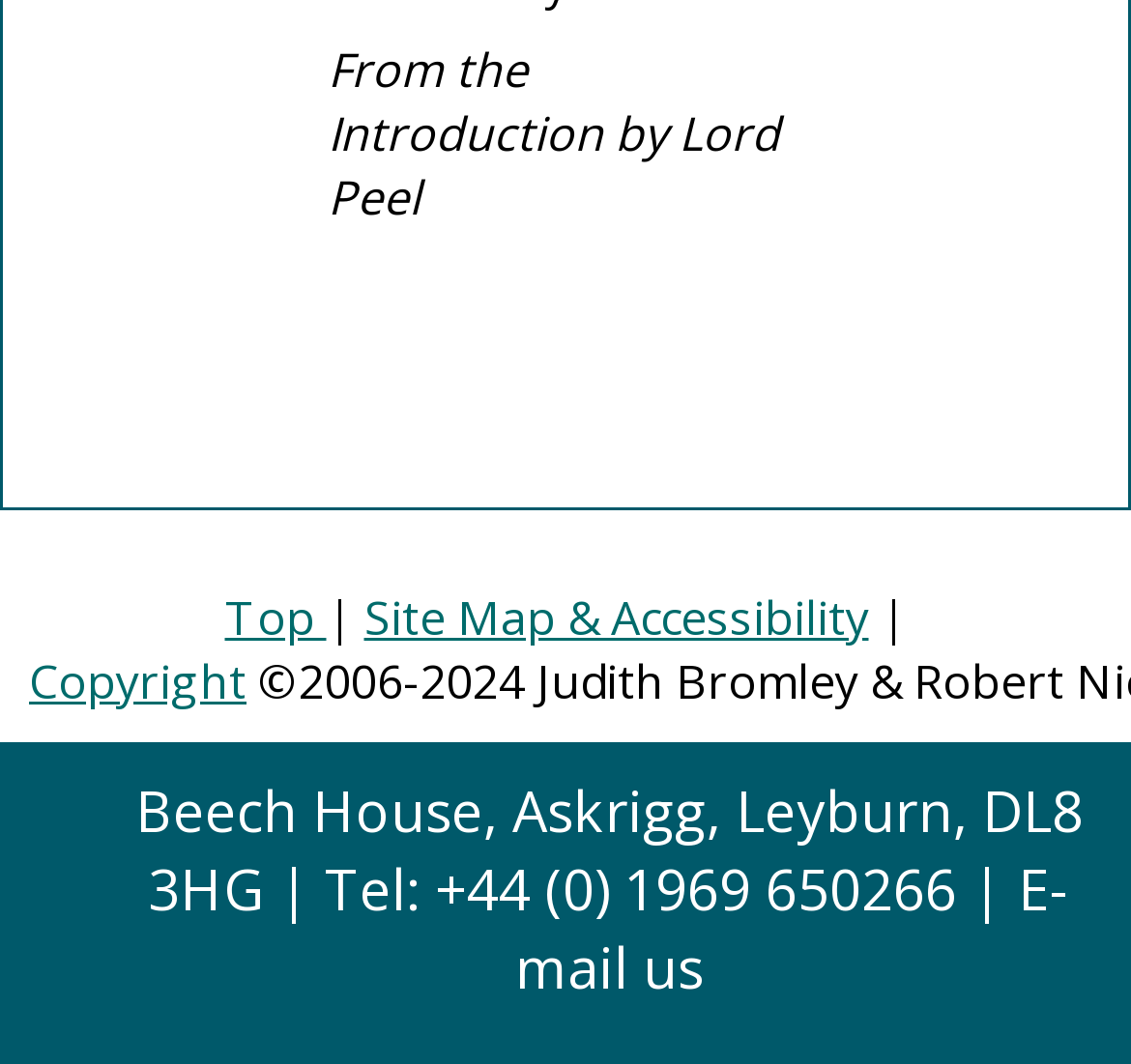Based on the image, provide a detailed and complete answer to the question: 
Who wrote the introduction?

I found the name 'Lord Peel' in the static text element that contains the phrase 'From the Introduction by Lord Peel'.